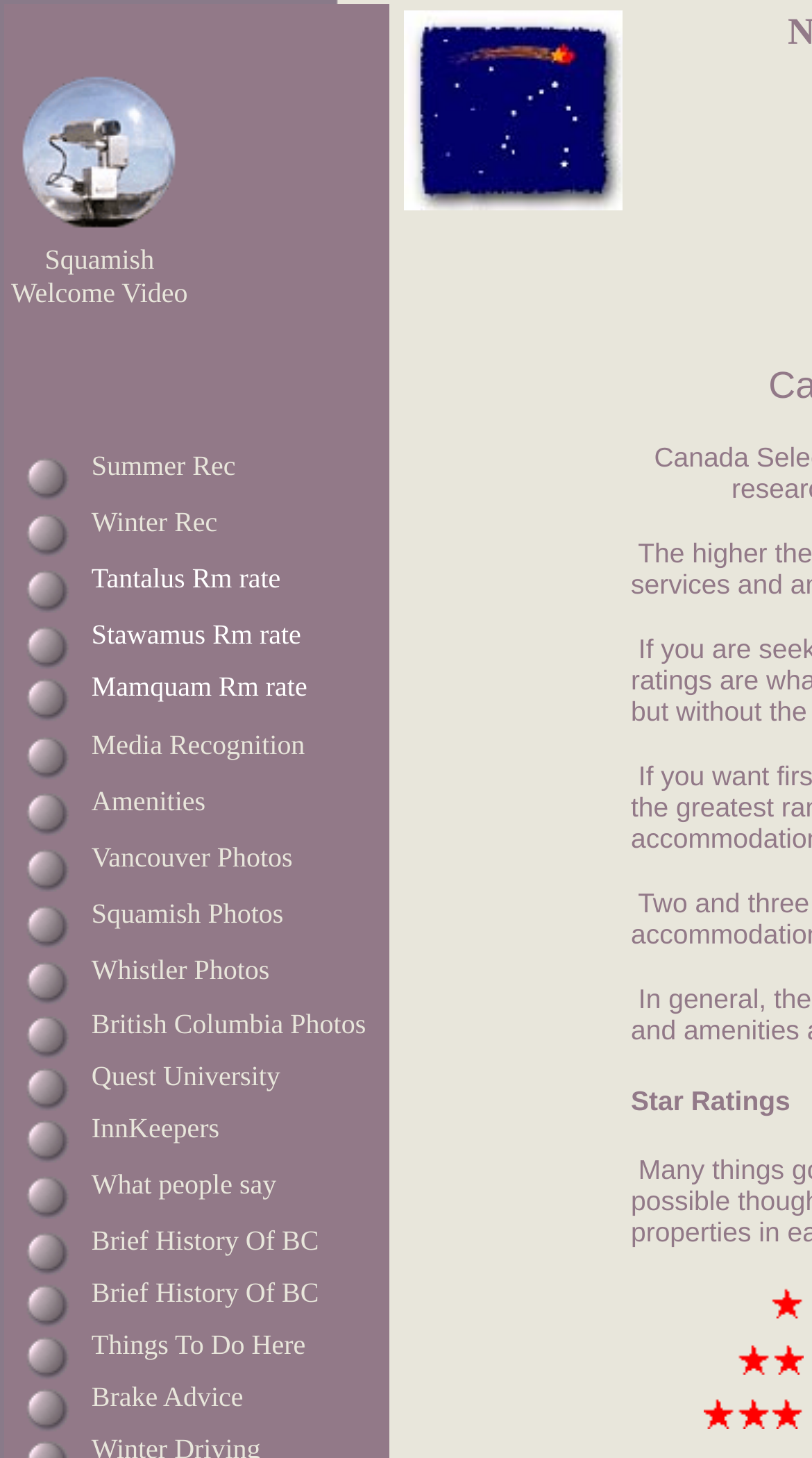Pinpoint the bounding box coordinates of the clickable element needed to complete the instruction: "View Vancouver Photos". The coordinates should be provided as four float numbers between 0 and 1: [left, top, right, bottom].

[0.113, 0.576, 0.36, 0.6]